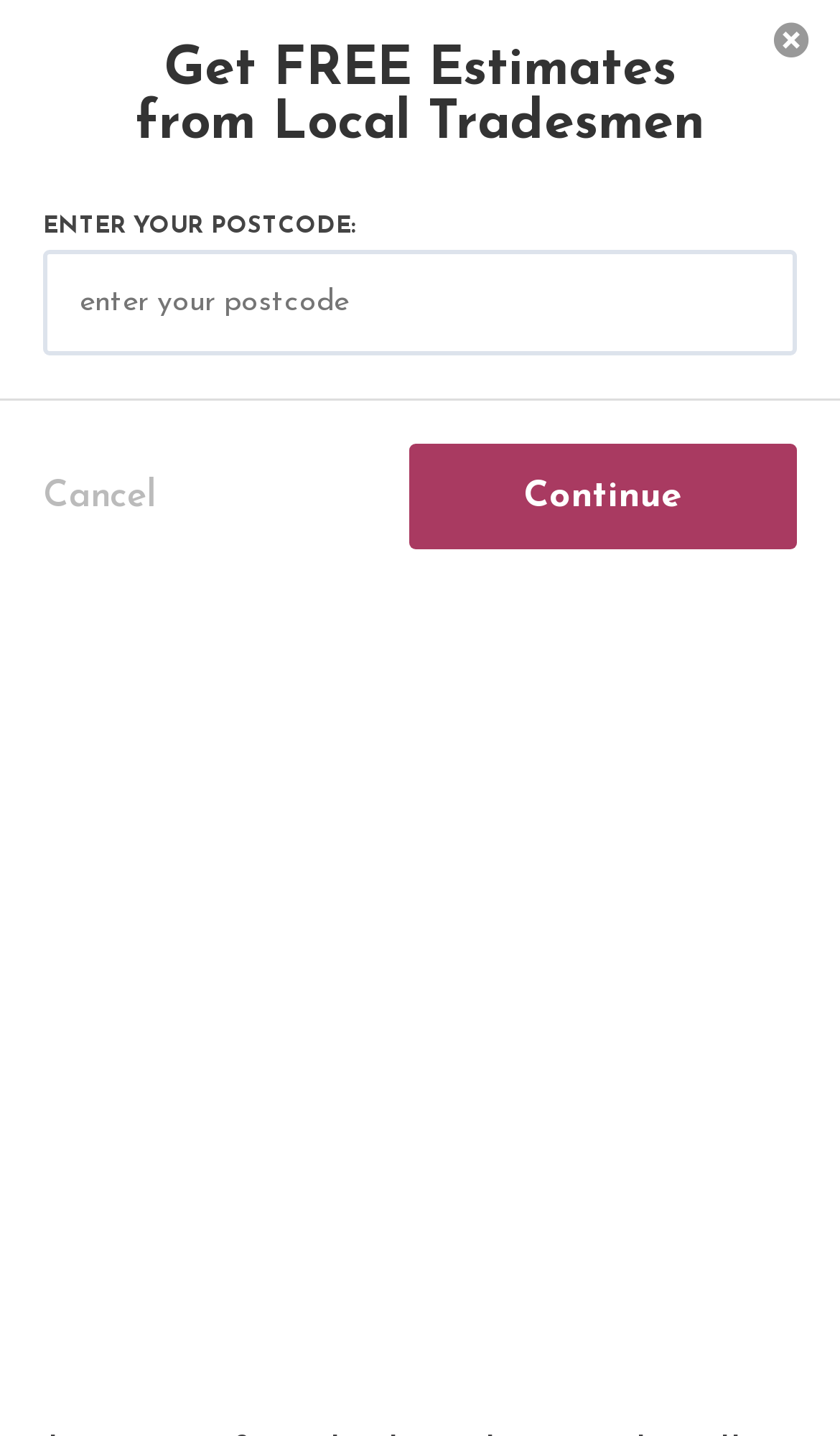How long does it take to read this article?
Refer to the image and provide a one-word or short phrase answer.

12 minutes